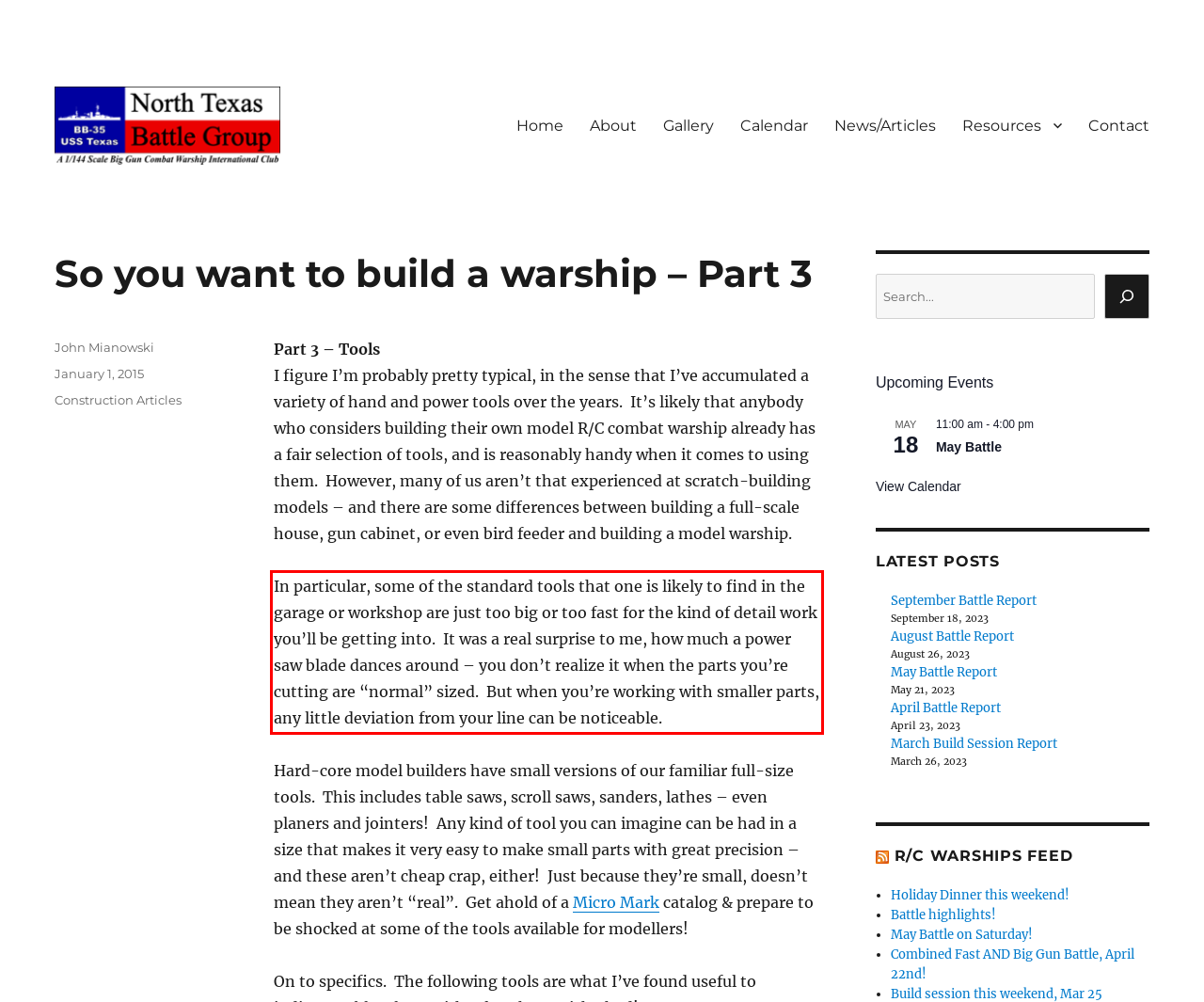With the given screenshot of a webpage, locate the red rectangle bounding box and extract the text content using OCR.

In particular, some of the standard tools that one is likely to find in the garage or workshop are just too big or too fast for the kind of detail work you’ll be getting into. It was a real surprise to me, how much a power saw blade dances around – you don’t realize it when the parts you’re cutting are “normal” sized. But when you’re working with smaller parts, any little deviation from your line can be noticeable.